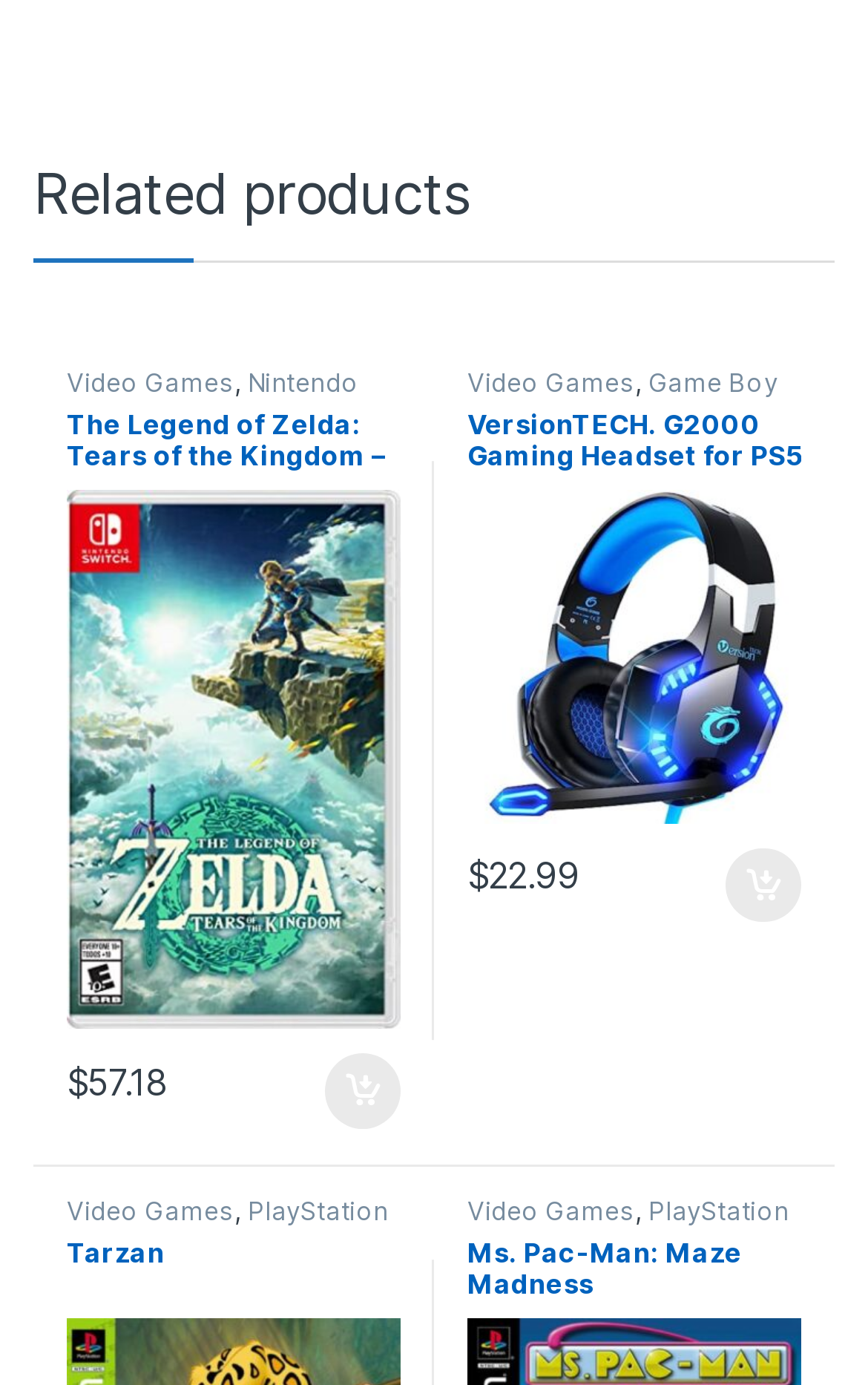What type of product is 'VersionTECH. G2000 Gaming Headset for PS5 PS4 Xbox One Controller,Bass Surround Noise Cancelling Mic, Over Ear Headphones with LED Lights for Mac Laptop Xbox Series X S Nintendo Switch NES PC Games'?
Respond with a short answer, either a single word or a phrase, based on the image.

Gaming Headset